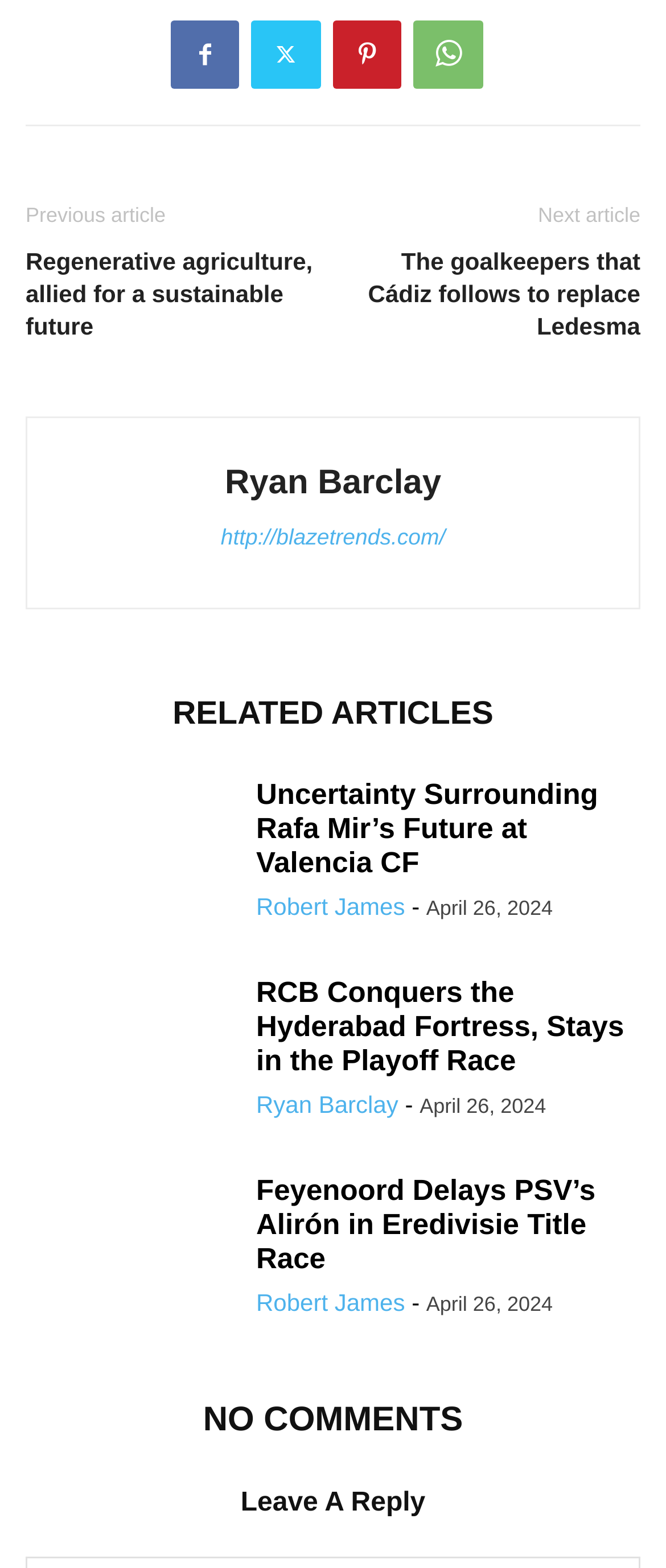Determine the bounding box coordinates of the clickable region to carry out the instruction: "Click on the link to read about regenerative agriculture".

[0.038, 0.157, 0.474, 0.219]